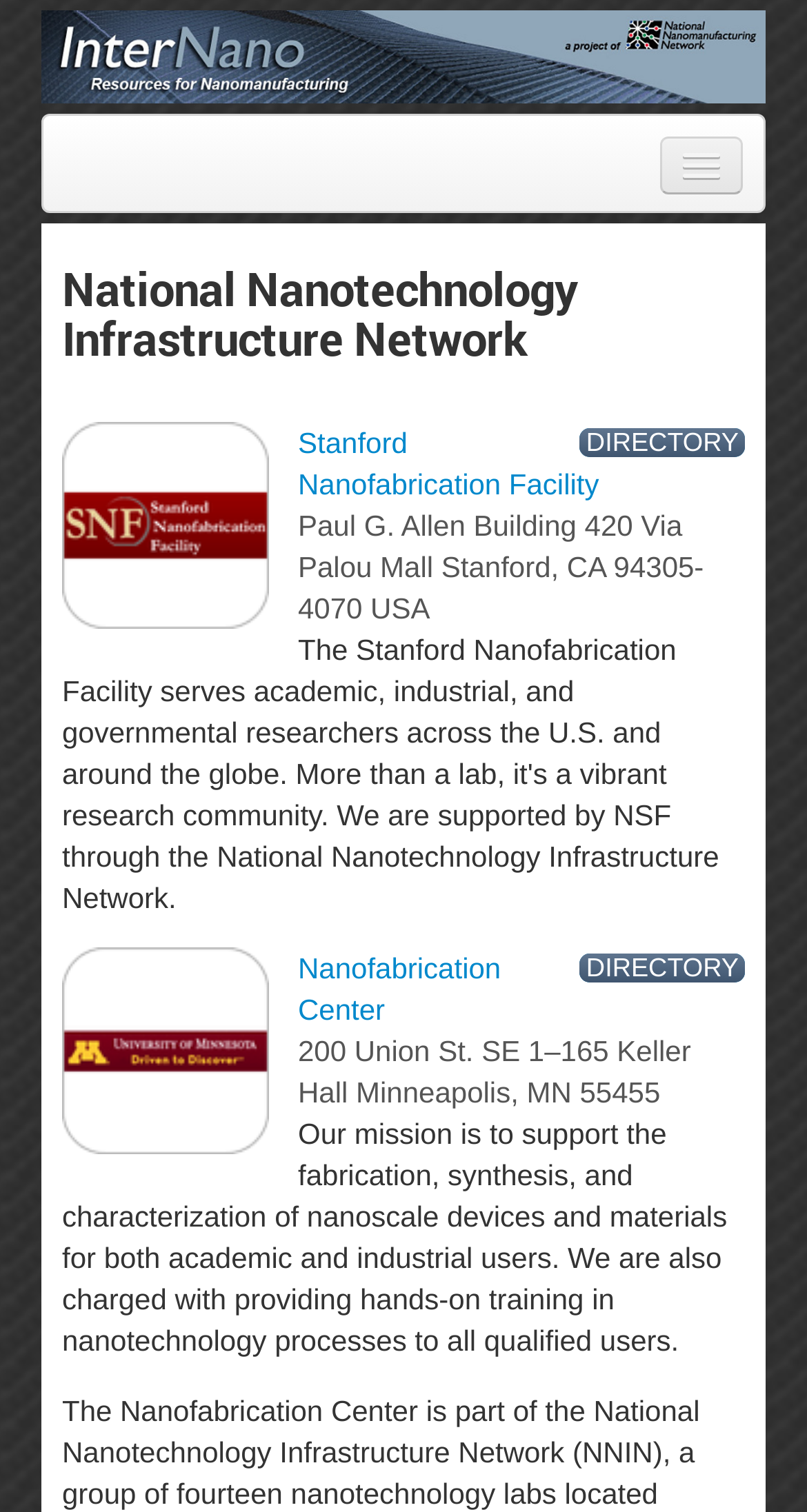Elaborate on the webpage's design and content in a detailed caption.

The webpage is about the National Nanotechnology Infrastructure Network, also known as InterNano. At the top left, there are two links, "Skip to content" and "Skip to navigation", followed by a link to the "Home" page. On the top right, there is a button with no text. 

Below the top section, there are several links, including "For Researchers", "For Industry", "Resources", "News", "About", "Search", and "Login", arranged horizontally from left to right. 

The main content of the page is an article with a heading "National Nanotechnology Infrastructure Network". Within the article, there are two sections, each containing a link to a facility, "Stanford Nanofabrication Facility" and "Nanofabrication Center", along with their corresponding images. Each facility section also includes a link to a "DIRECTORY" and a static text describing the facility's address. 

At the bottom of the page, there is a paragraph of text describing the mission of the National Nanotechnology Infrastructure Network, which is to support the fabrication, synthesis, and characterization of nanoscale devices and materials, and to provide hands-on training in nanotechnology processes.